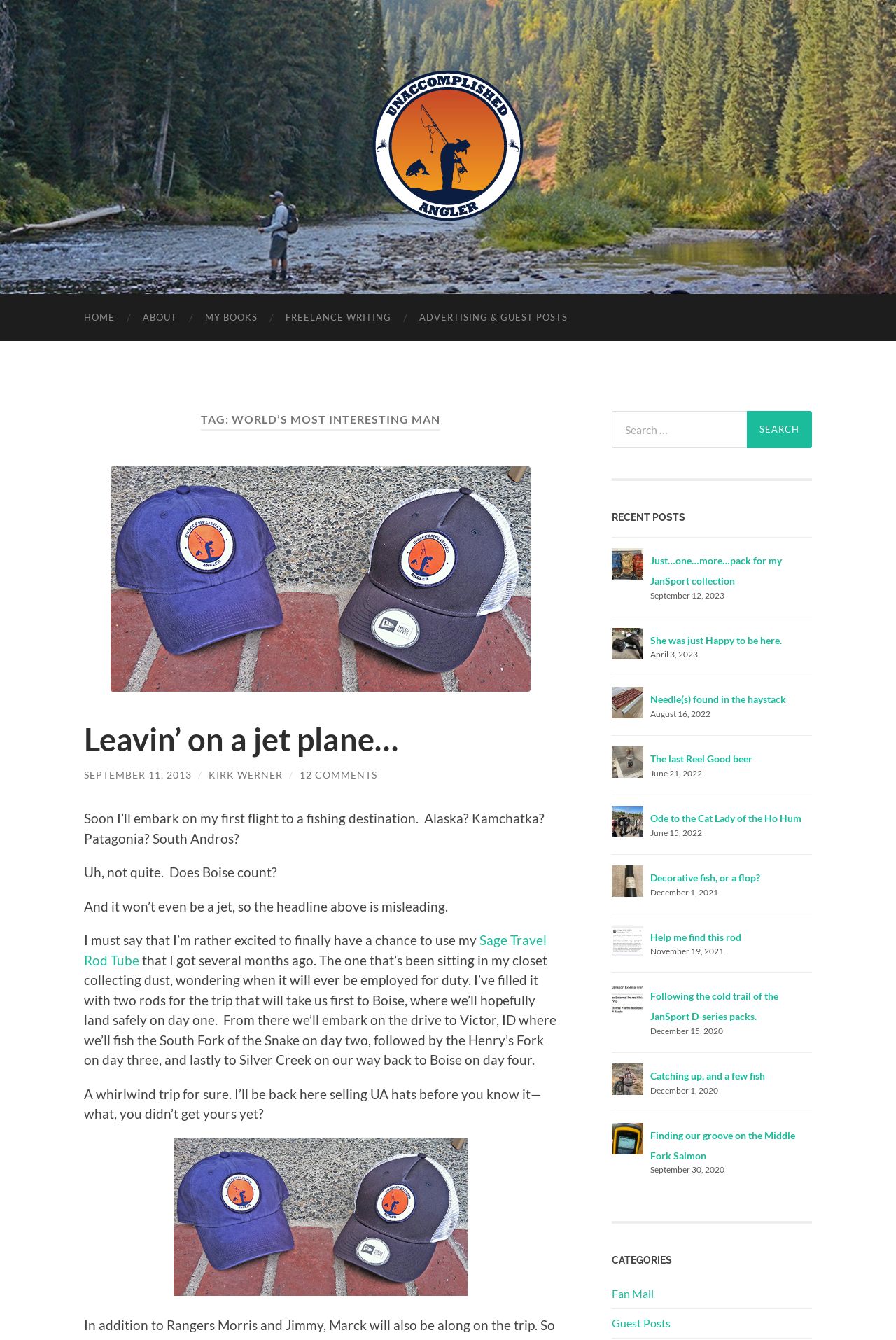Locate the bounding box coordinates of the clickable area needed to fulfill the instruction: "Search for something".

[0.683, 0.307, 0.906, 0.334]